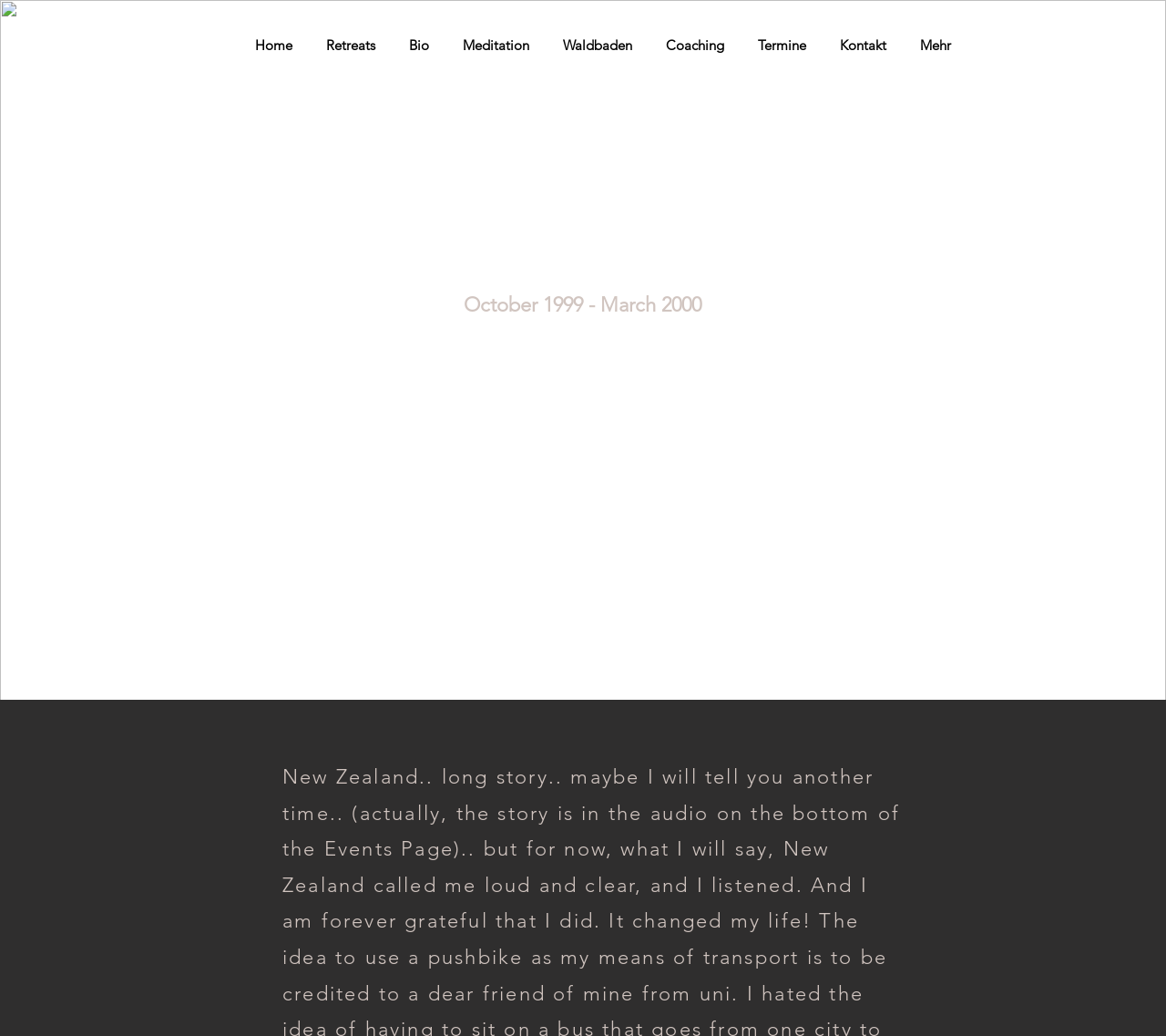Locate the bounding box coordinates of the element's region that should be clicked to carry out the following instruction: "read bio". The coordinates need to be four float numbers between 0 and 1, i.e., [left, top, right, bottom].

[0.336, 0.022, 0.382, 0.066]